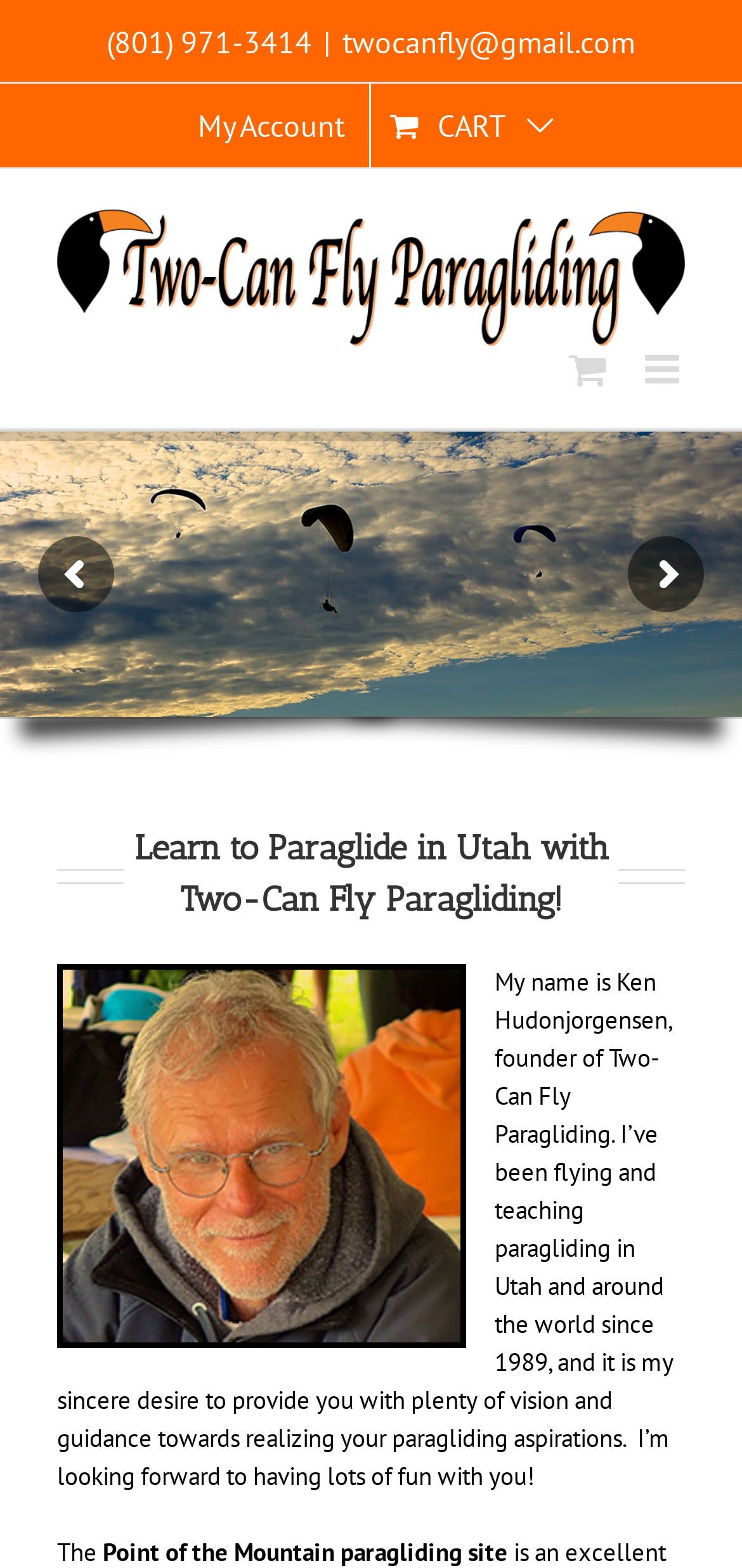Locate the bounding box coordinates of the region to be clicked to comply with the following instruction: "Call the phone number". The coordinates must be four float numbers between 0 and 1, in the form [left, top, right, bottom].

[0.144, 0.014, 0.421, 0.038]